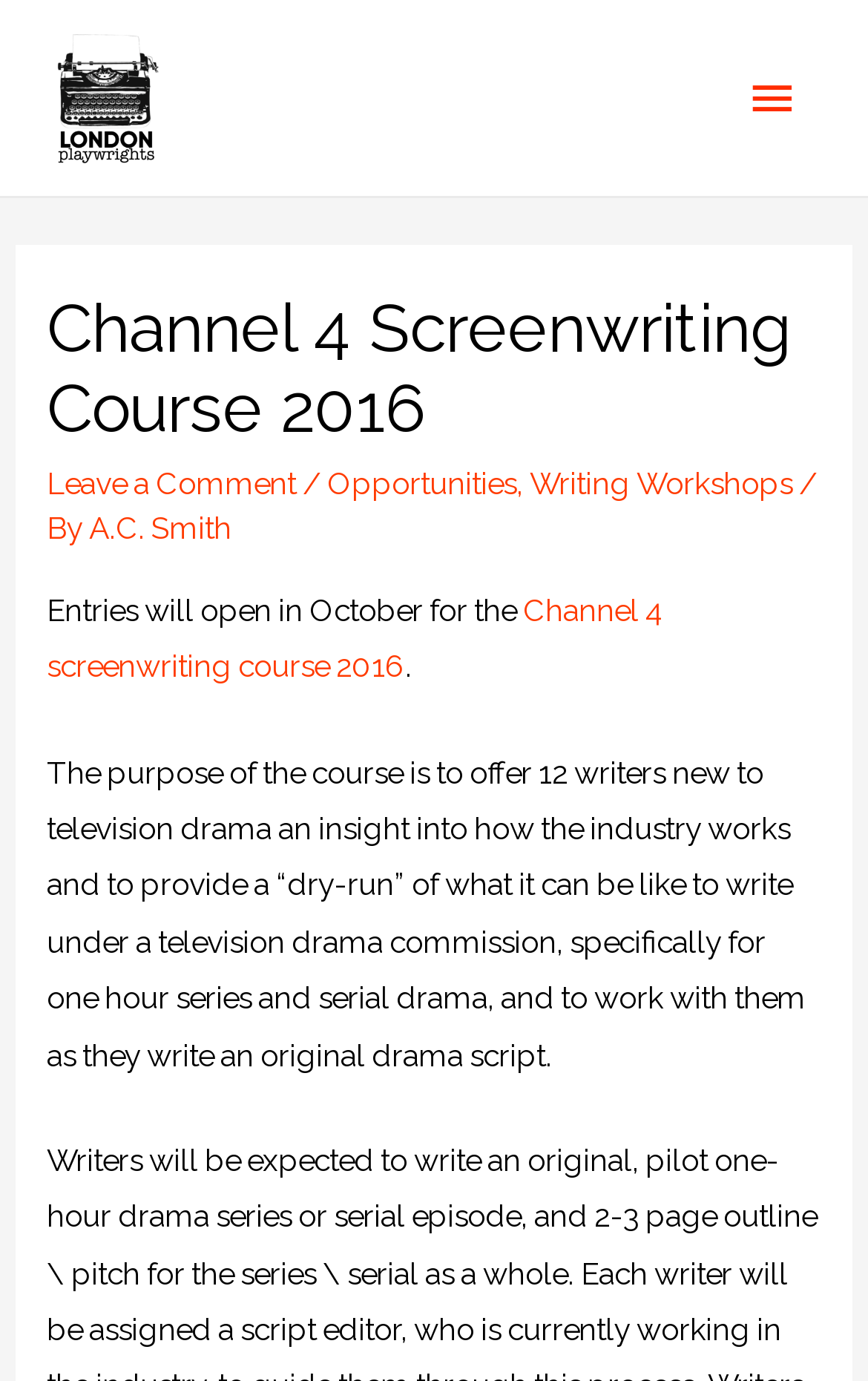Locate and provide the bounding box coordinates for the HTML element that matches this description: "Leave a Comment".

[0.054, 0.338, 0.341, 0.363]